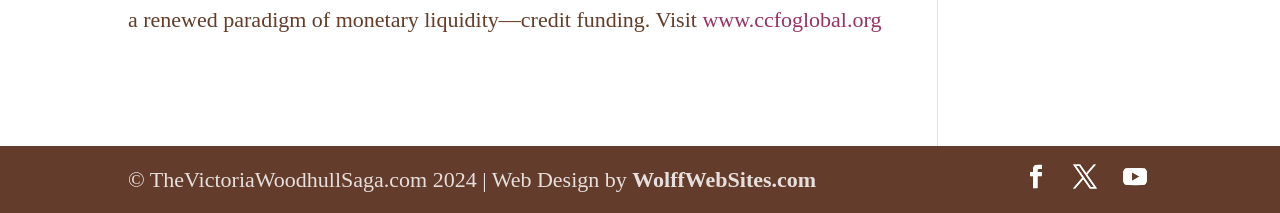Carefully examine the image and provide an in-depth answer to the question: What is the website's copyright year?

I found the copyright year by looking at the bottom of the webpage, where I saw the text '© TheVictoriaWoodhullSaga.com 2024'.